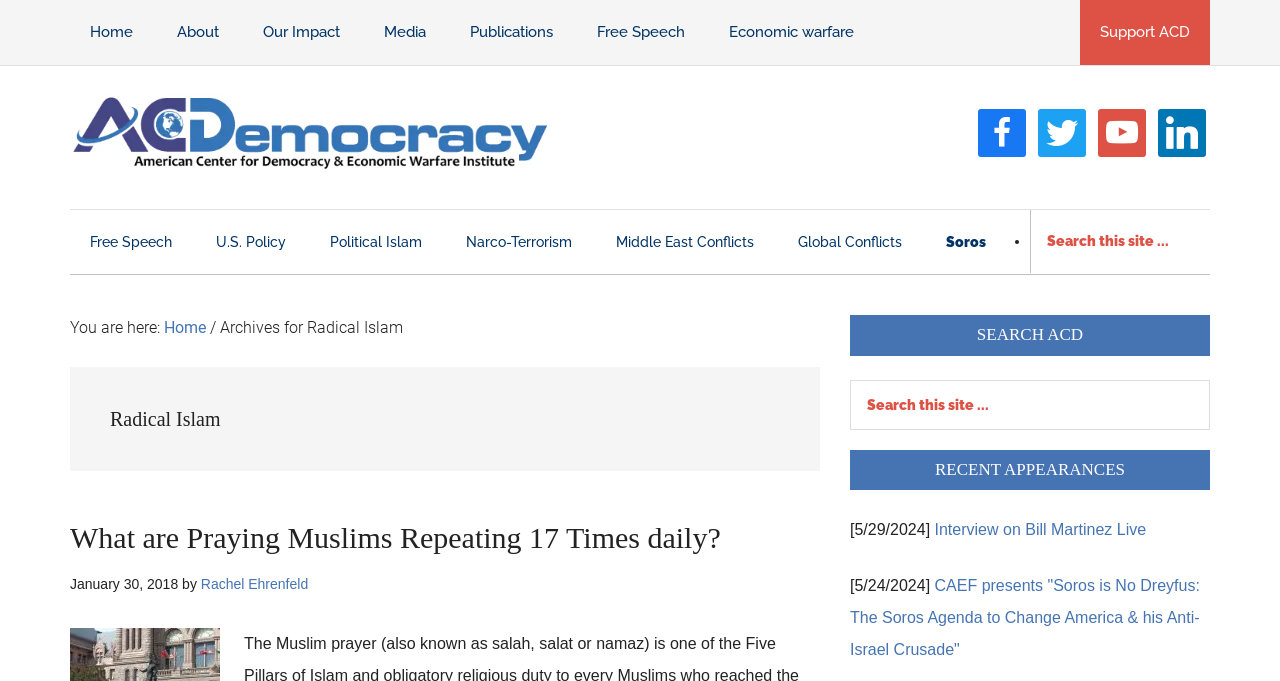Pinpoint the bounding box coordinates of the element you need to click to execute the following instruction: "Search for Radical Islam". The bounding box should be represented by four float numbers between 0 and 1, in the format [left, top, right, bottom].

[0.664, 0.558, 0.945, 0.631]